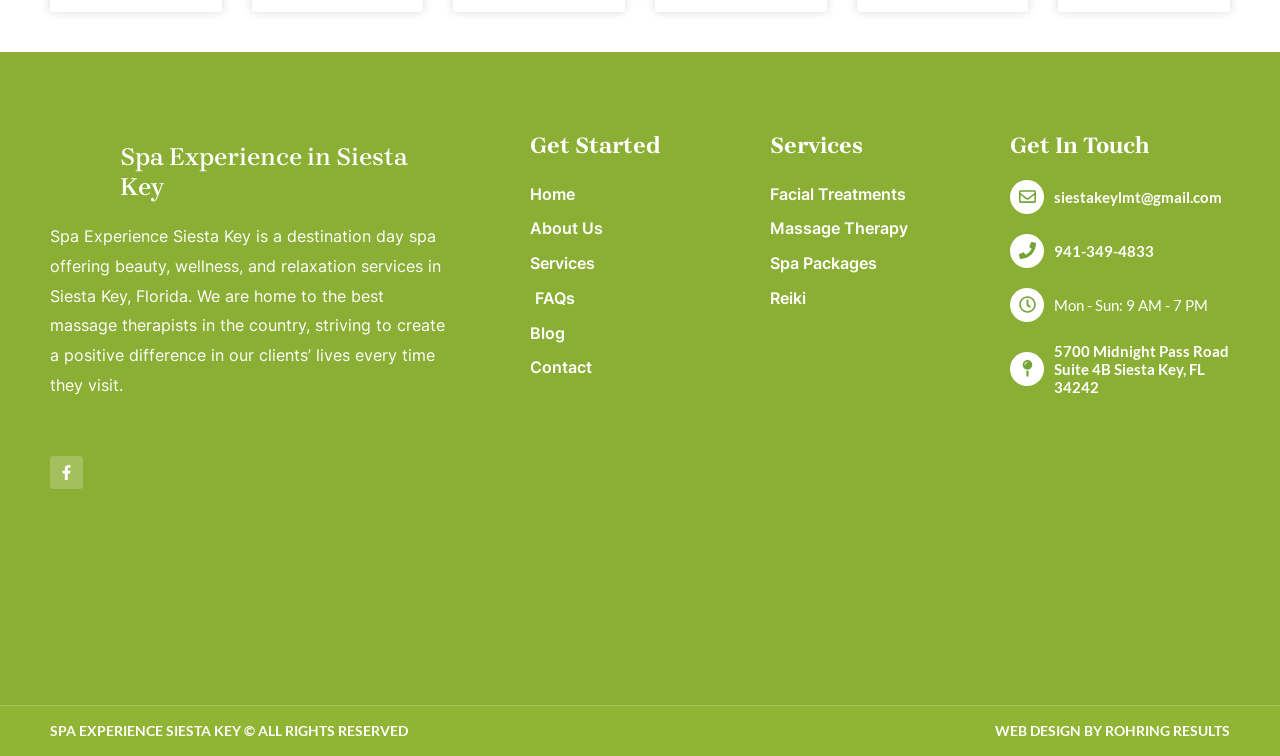Please find the bounding box coordinates of the element's region to be clicked to carry out this instruction: "Call the spa at 941-349-4833".

[0.823, 0.32, 0.902, 0.344]